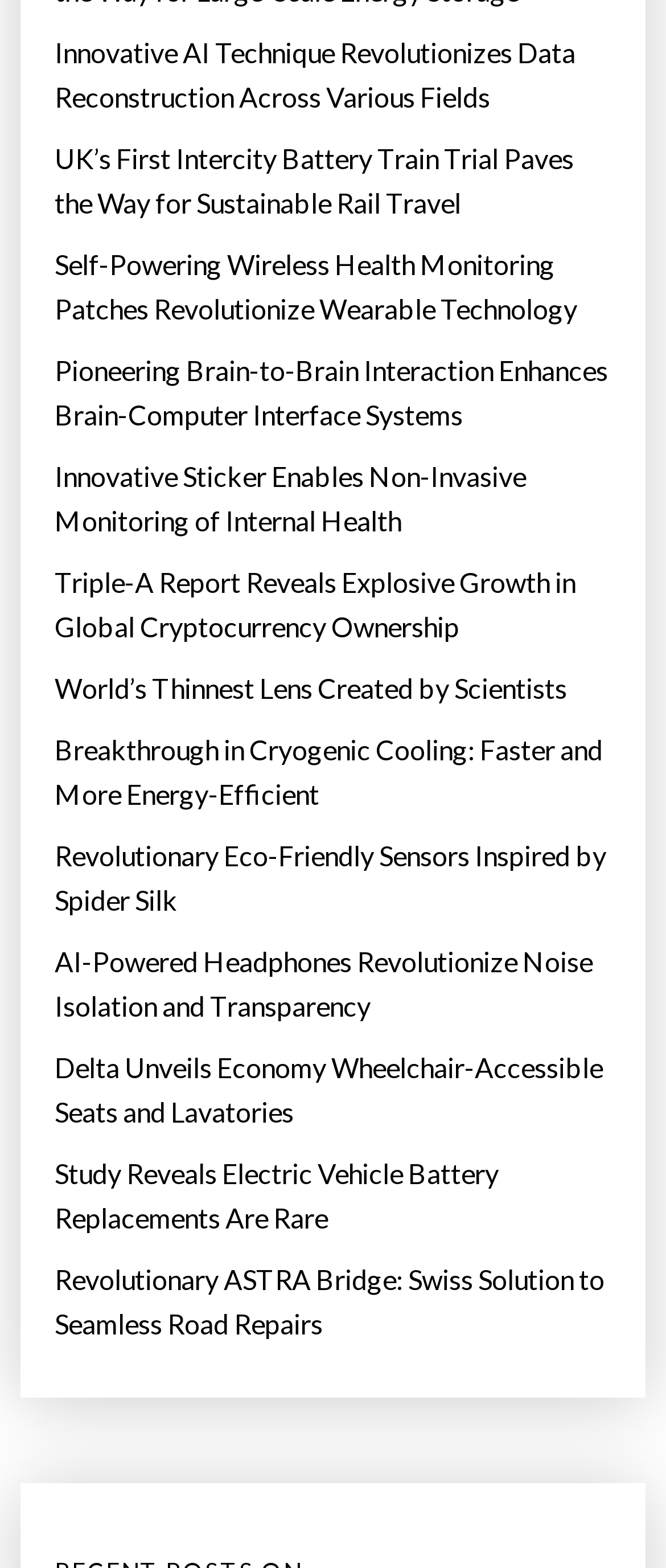Use a single word or phrase to respond to the question:
What is the main topic of the webpage?

News articles